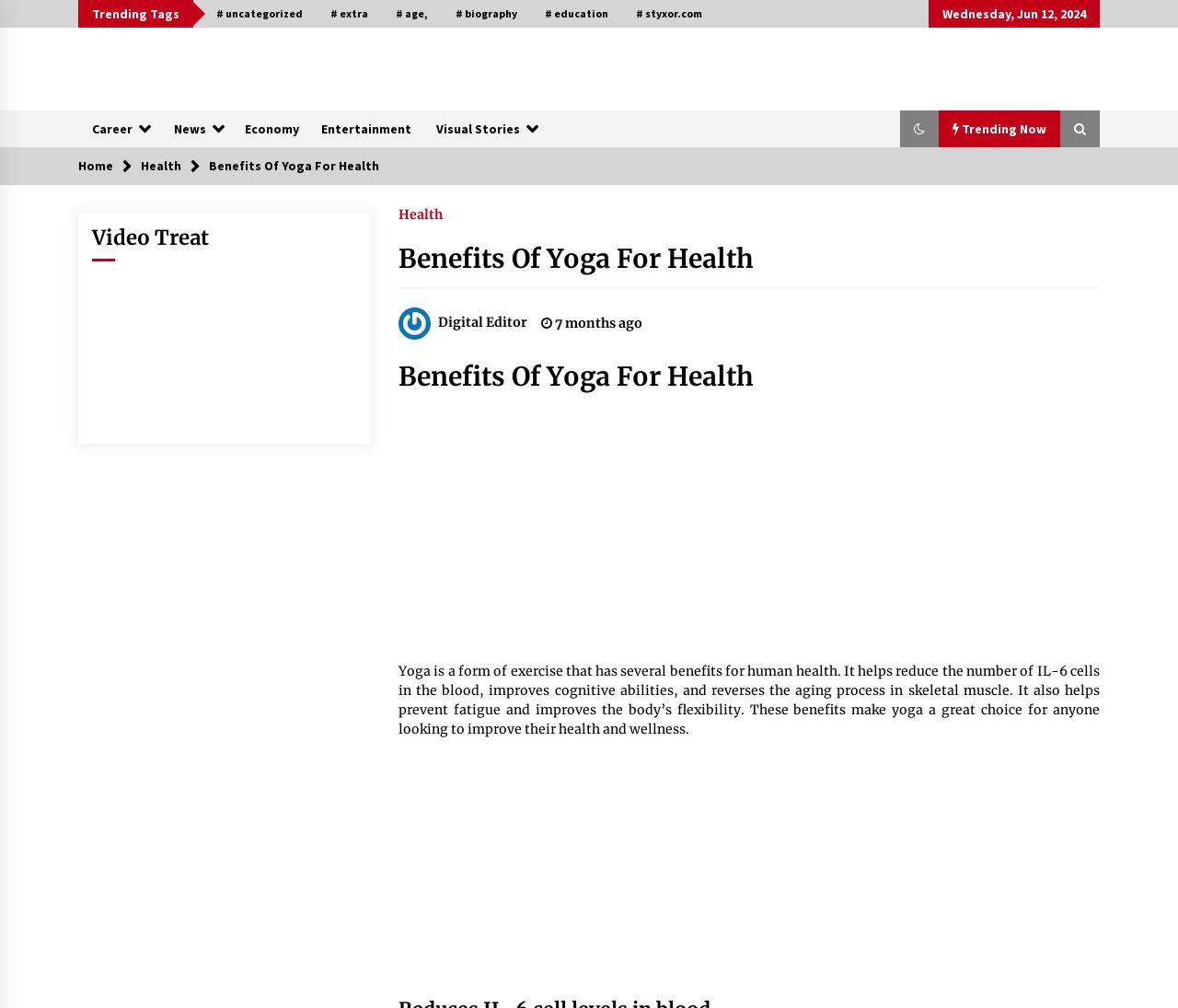Determine the bounding box of the UI component based on this description: "# extra". The bounding box coordinates should be four float values between 0 and 1, i.e., [left, top, right, bottom].

[0.269, 0.0, 0.324, 0.027]